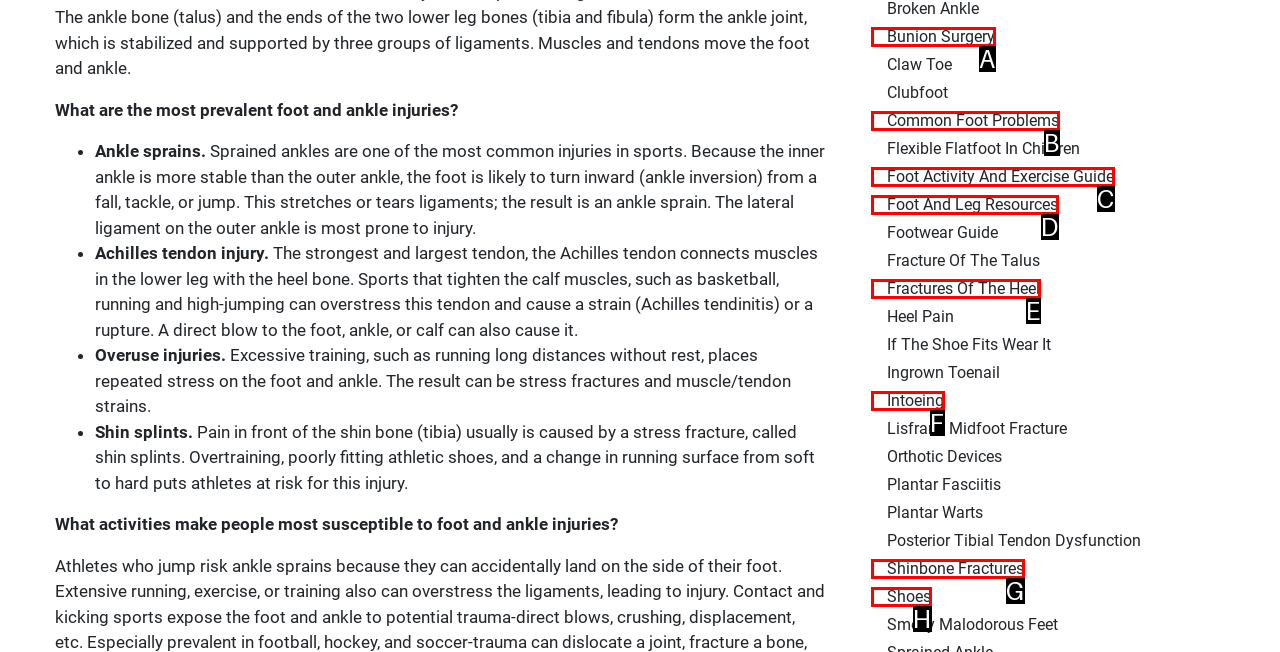Choose the option that aligns with the description: Shoes
Respond with the letter of the chosen option directly.

H